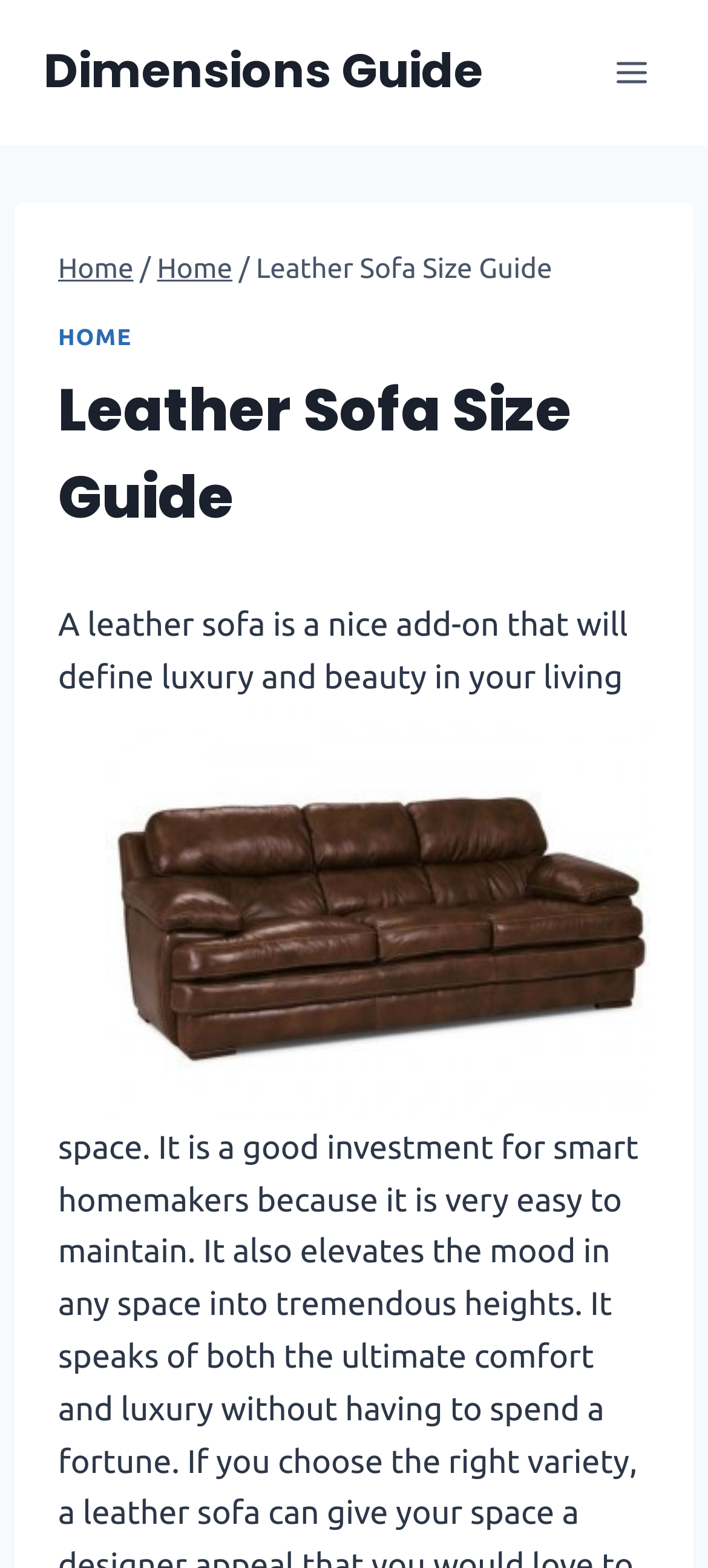How many navigation links are in the breadcrumbs?
Please provide a comprehensive answer based on the details in the screenshot.

By examining the navigation section, I can see that there are three links: 'Home', '/', and 'Leather Sofa Size Guide', which indicates that there are three navigation links in the breadcrumbs.